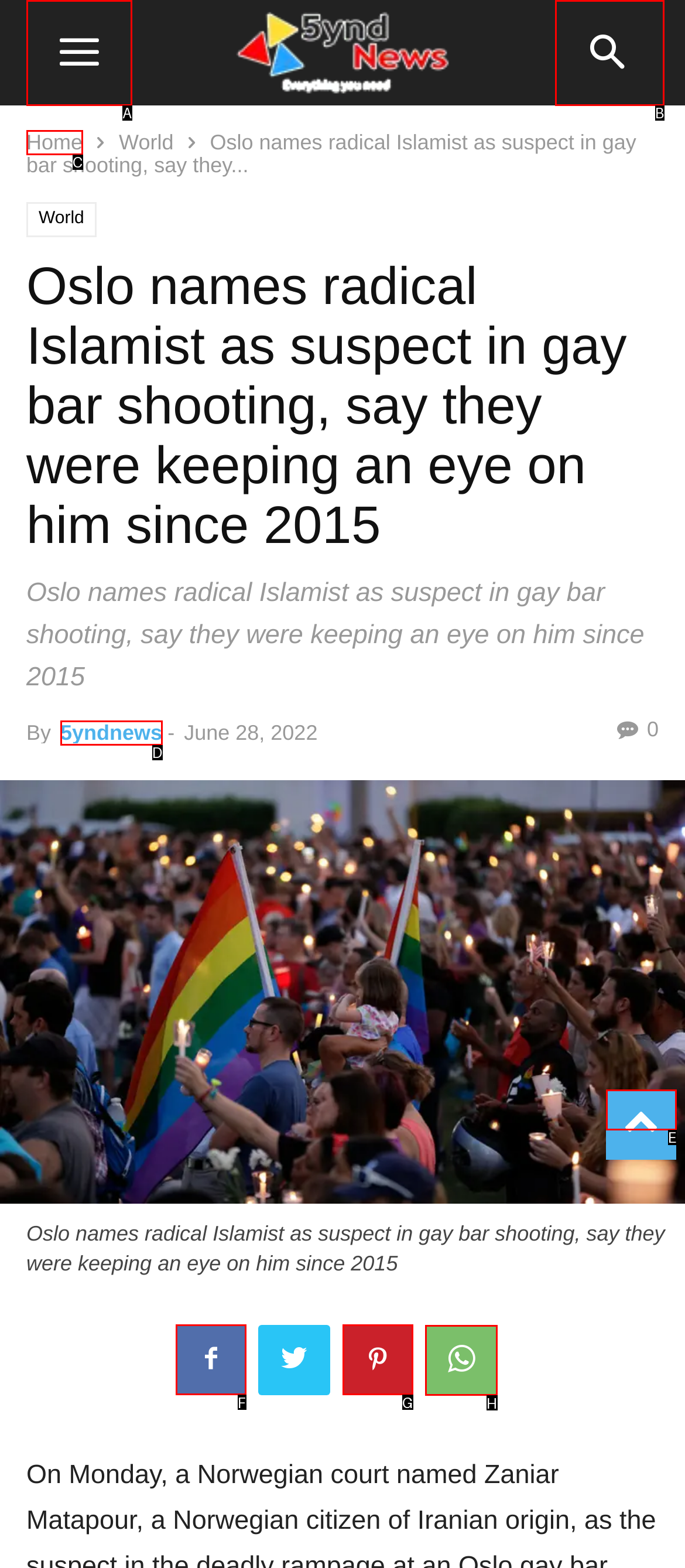Select the appropriate HTML element that needs to be clicked to finish the task: share the article
Reply with the letter of the chosen option.

H